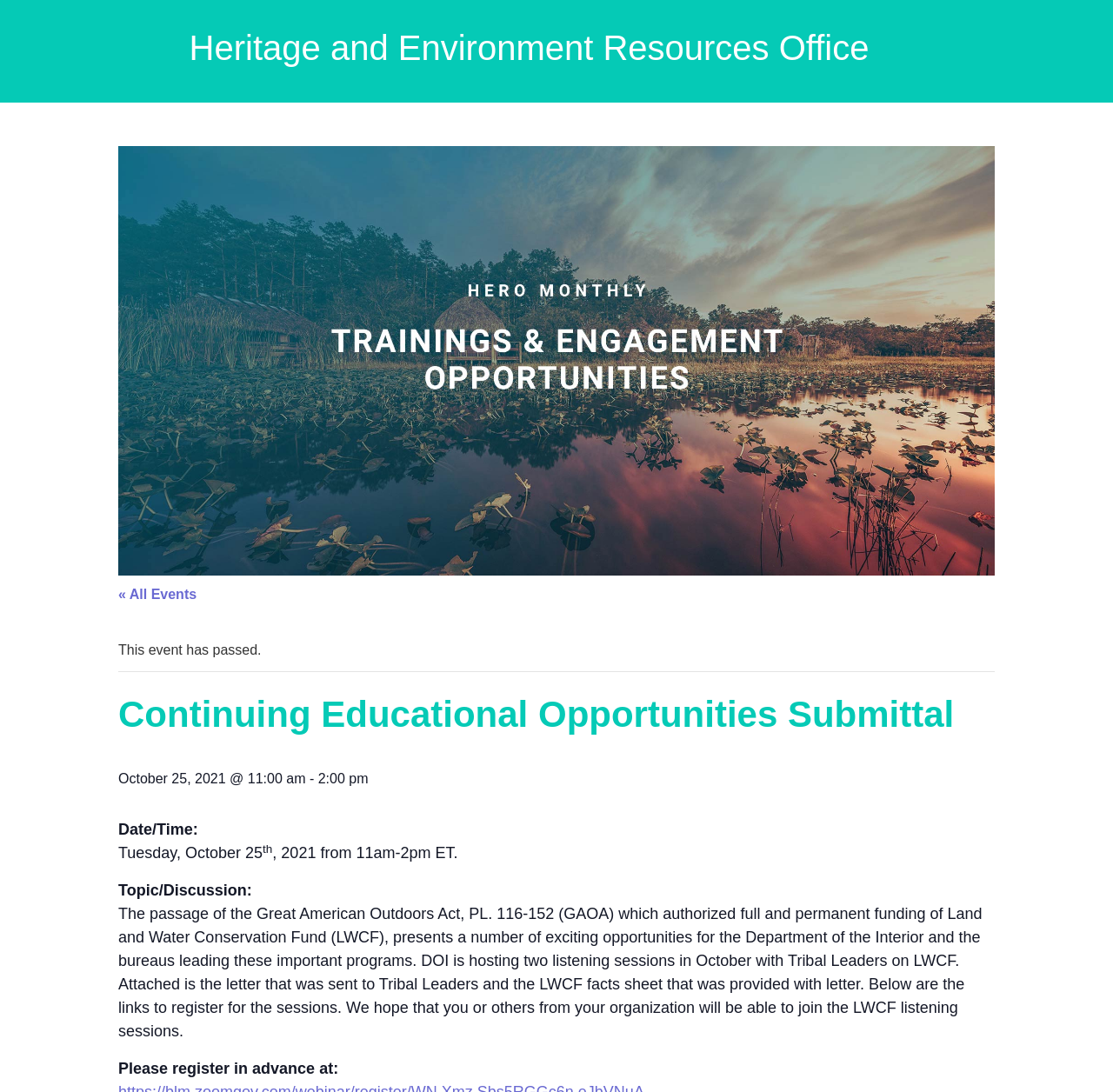Please determine the primary heading and provide its text.

Continuing Educational Opportunities Submittal